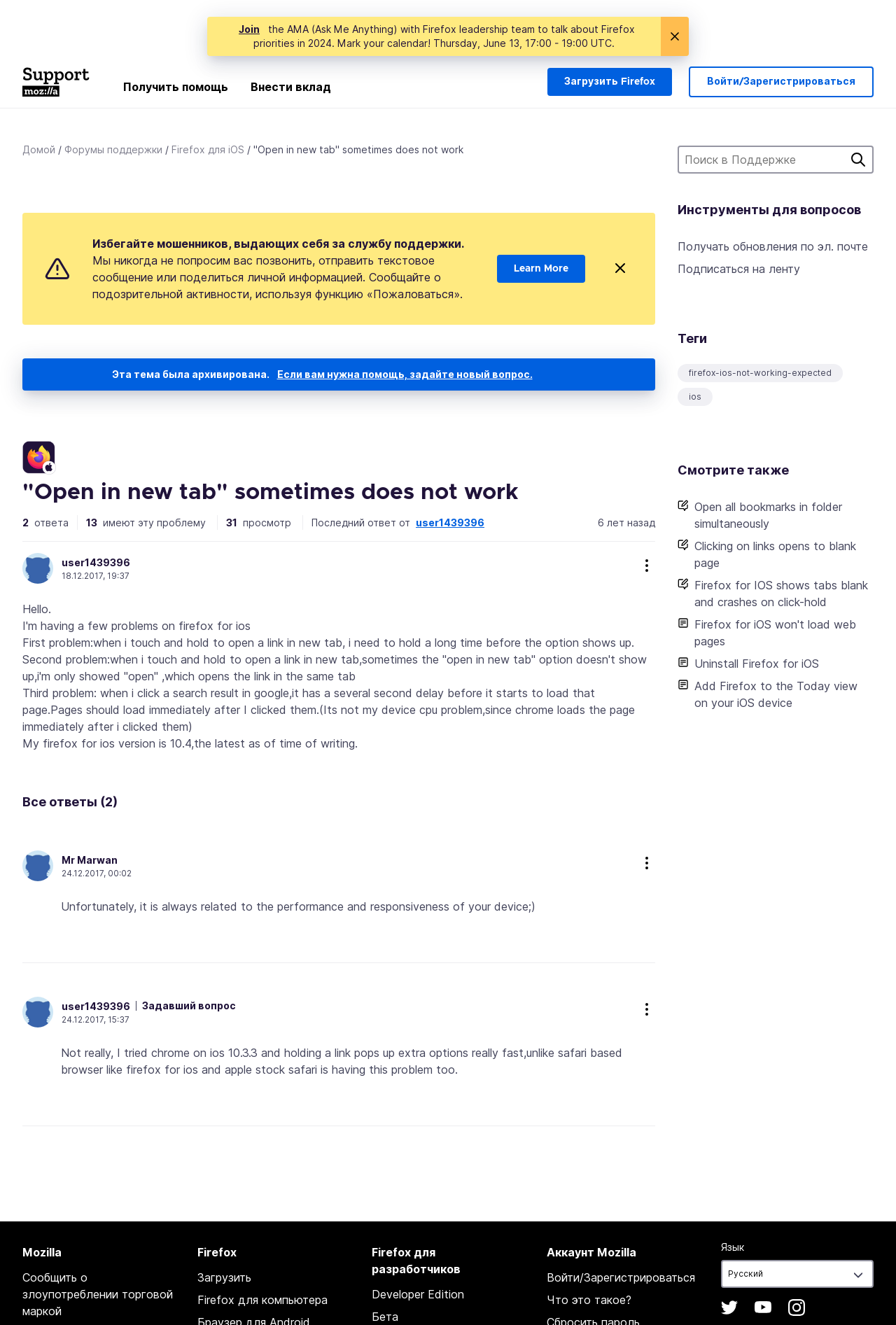Identify the bounding box coordinates of the area you need to click to perform the following instruction: "View the Facebook page".

None